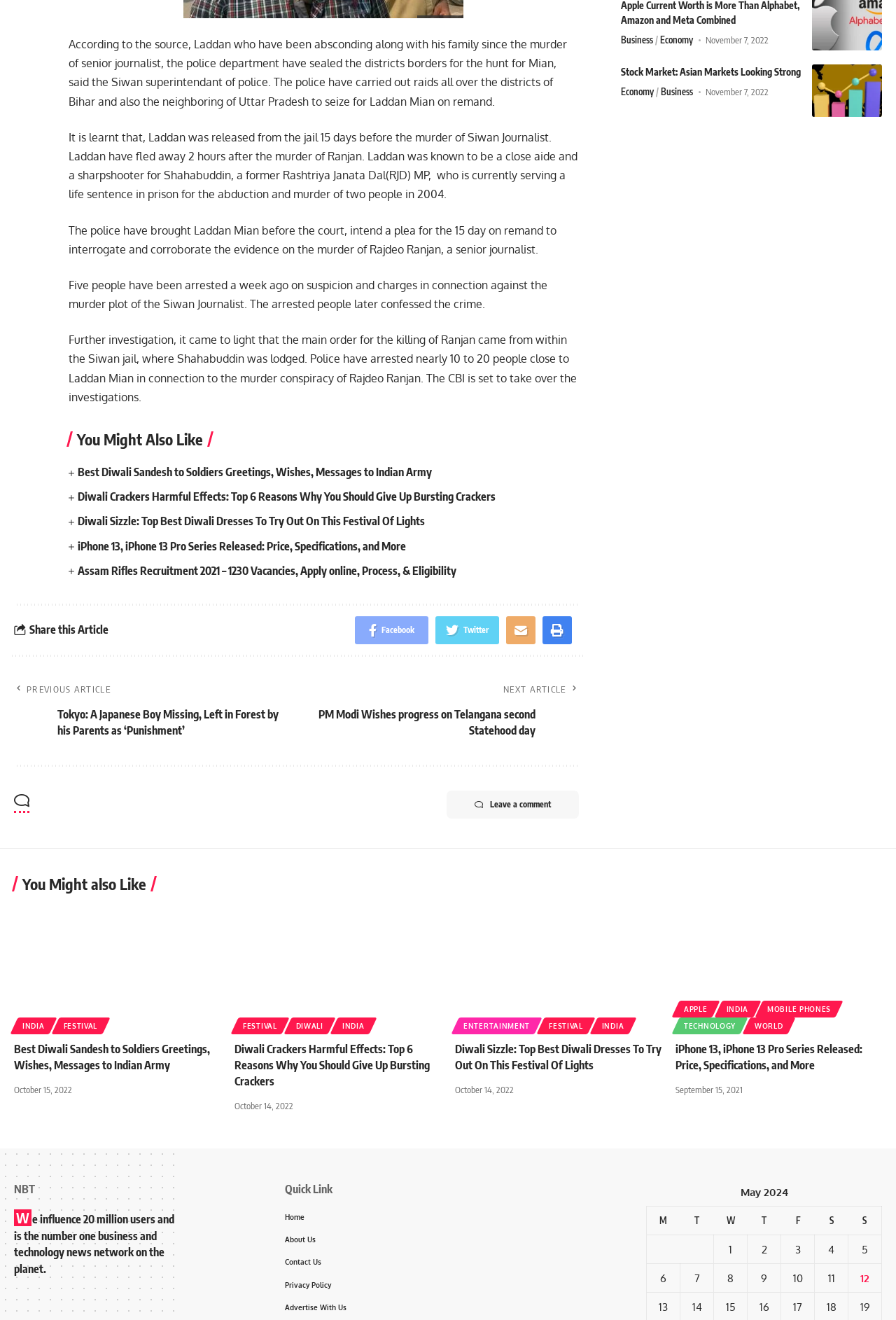Locate the bounding box coordinates of the element that needs to be clicked to carry out the instruction: "Click on the 'Best Diwali Sandesh to Soldiers Greetings, Wishes, Messages to Indian Army' link". The coordinates should be given as four float numbers ranging from 0 to 1, i.e., [left, top, right, bottom].

[0.087, 0.352, 0.482, 0.363]